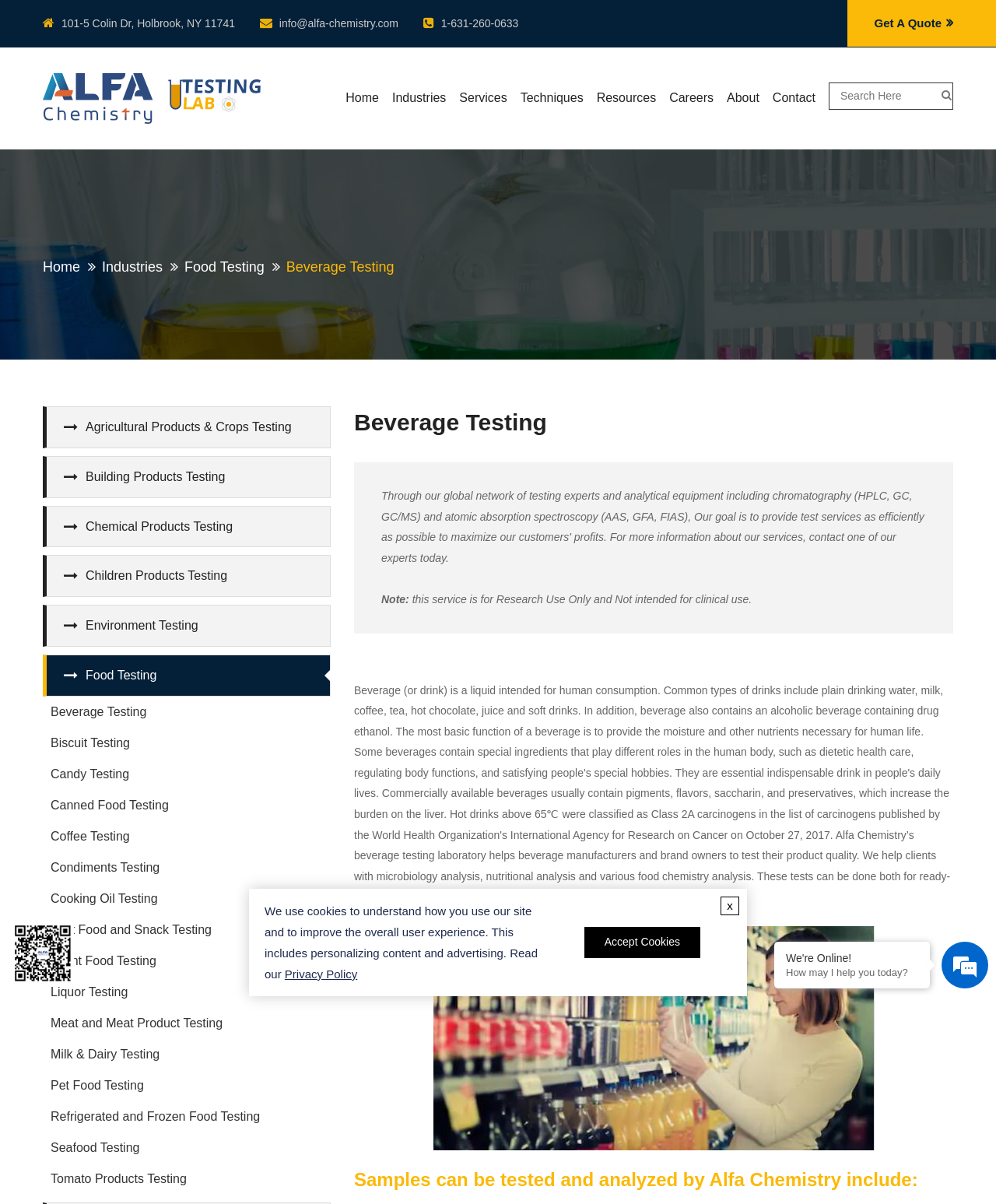Refer to the screenshot and answer the following question in detail:
What type of testing does Alfa Chemistry provide?

I found the type of testing by looking at the main heading of the webpage, which says 'Beverage Testing'. This suggests that Alfa Chemistry provides testing services specifically for beverages.